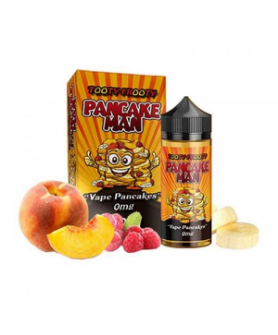How much vape juice is in the bottle?
Please answer using one word or phrase, based on the screenshot.

60ml